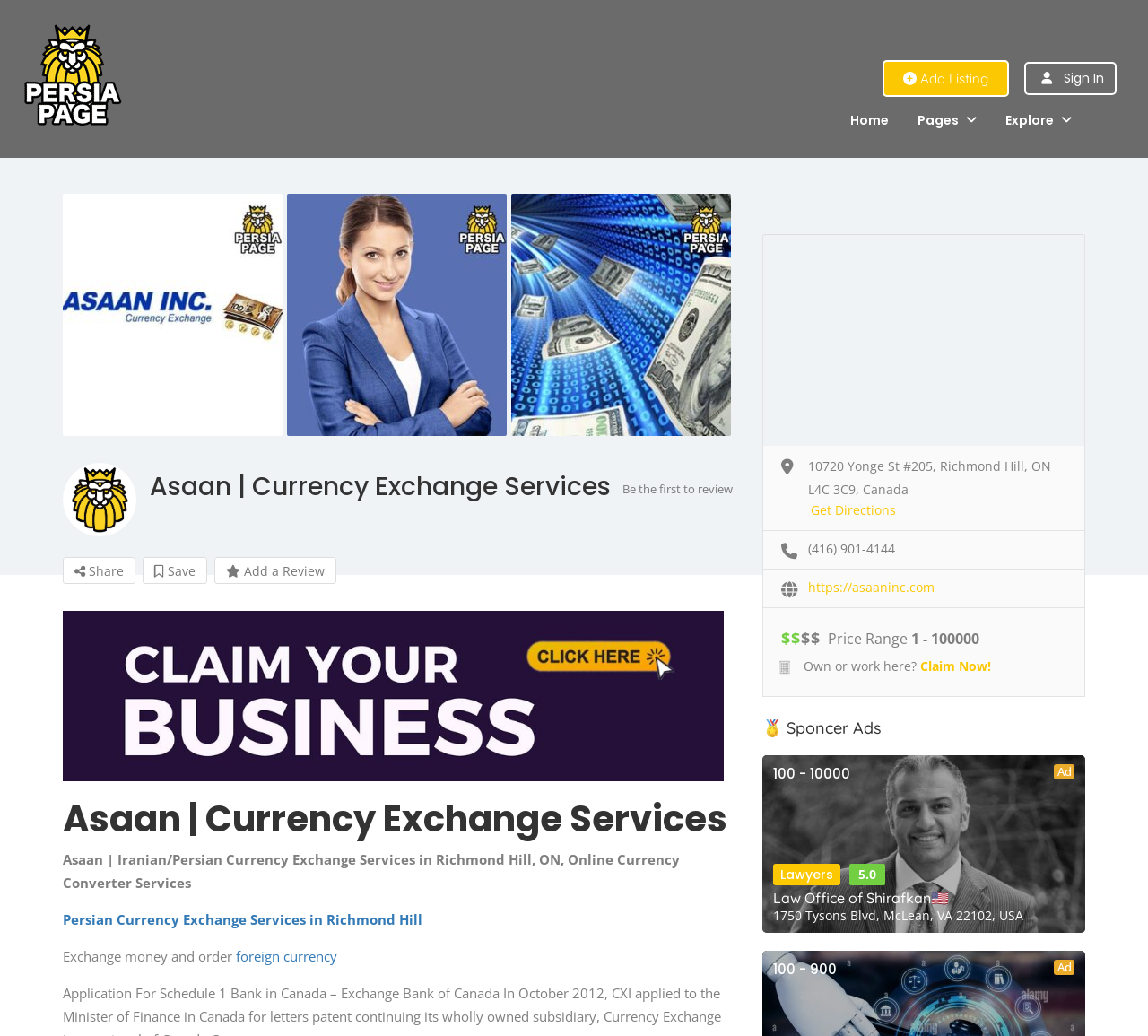Determine the bounding box of the UI component based on this description: "alt="Asaan | Currency Exchange Services"". The bounding box coordinates should be four float values between 0 and 1, i.e., [left, top, right, bottom].

[0.055, 0.294, 0.246, 0.312]